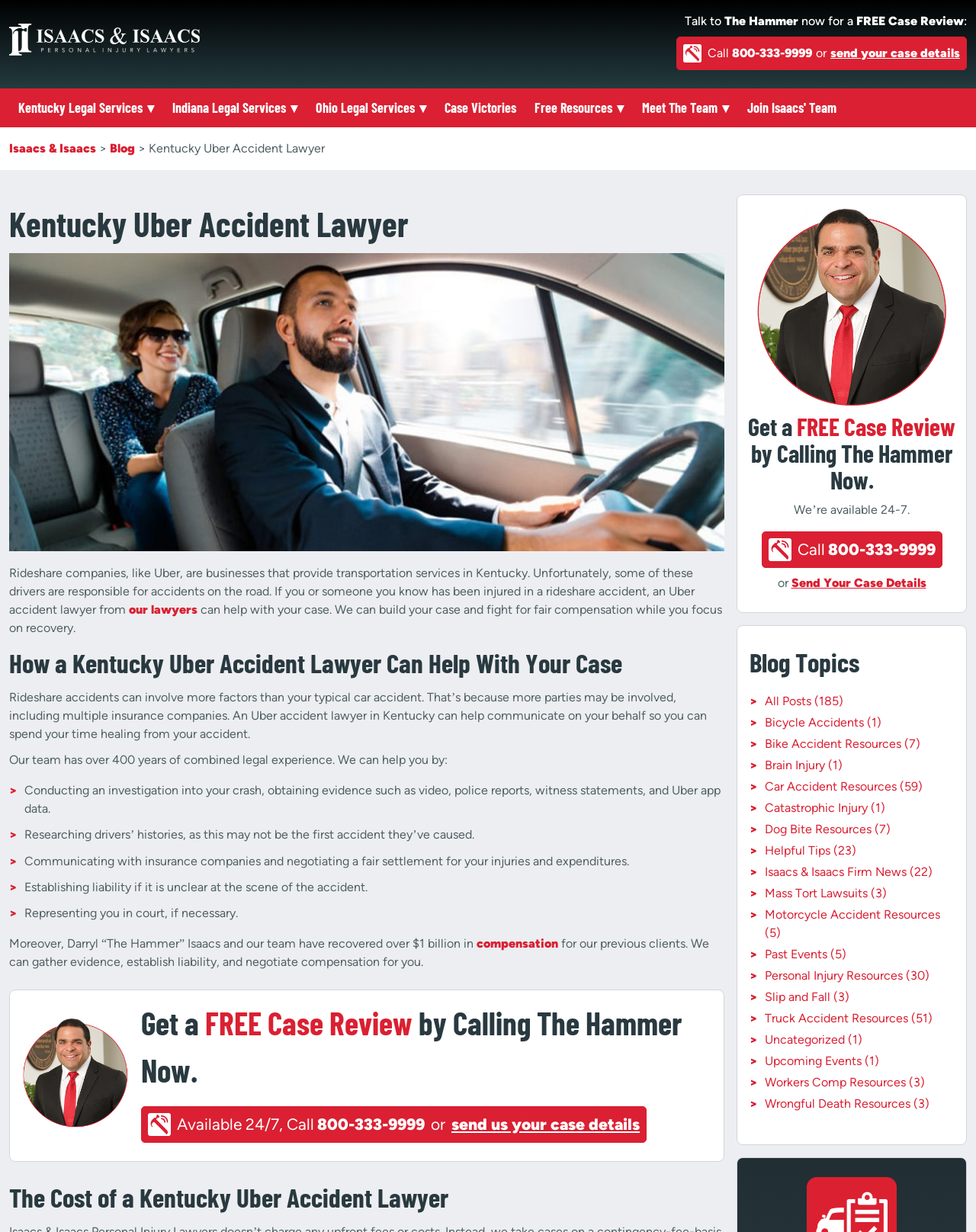Please determine the bounding box coordinates for the element that should be clicked to follow these instructions: "Get a free case review by calling The Hammer now".

[0.145, 0.811, 0.741, 0.888]